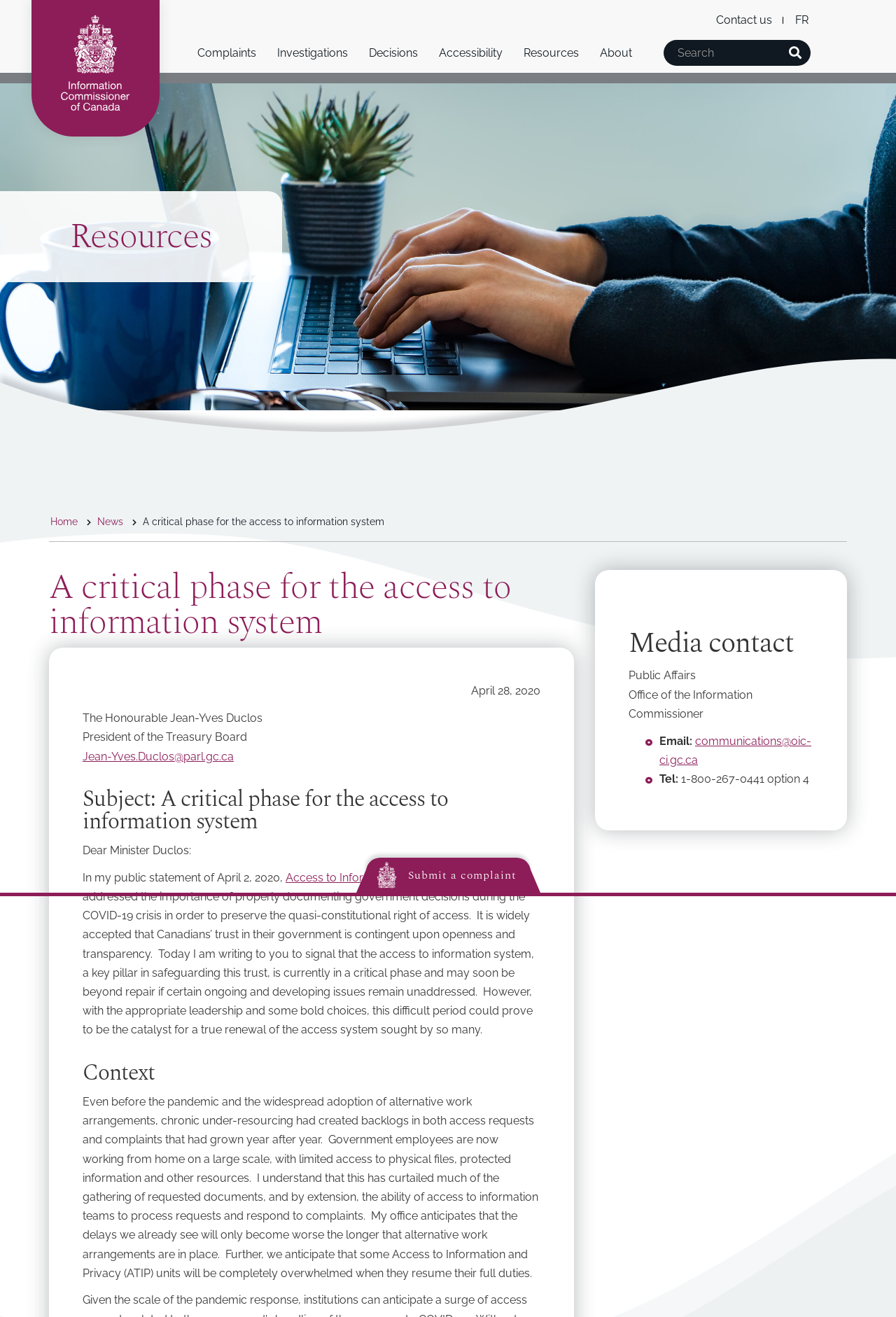Kindly determine the bounding box coordinates for the area that needs to be clicked to execute this instruction: "Search".

None